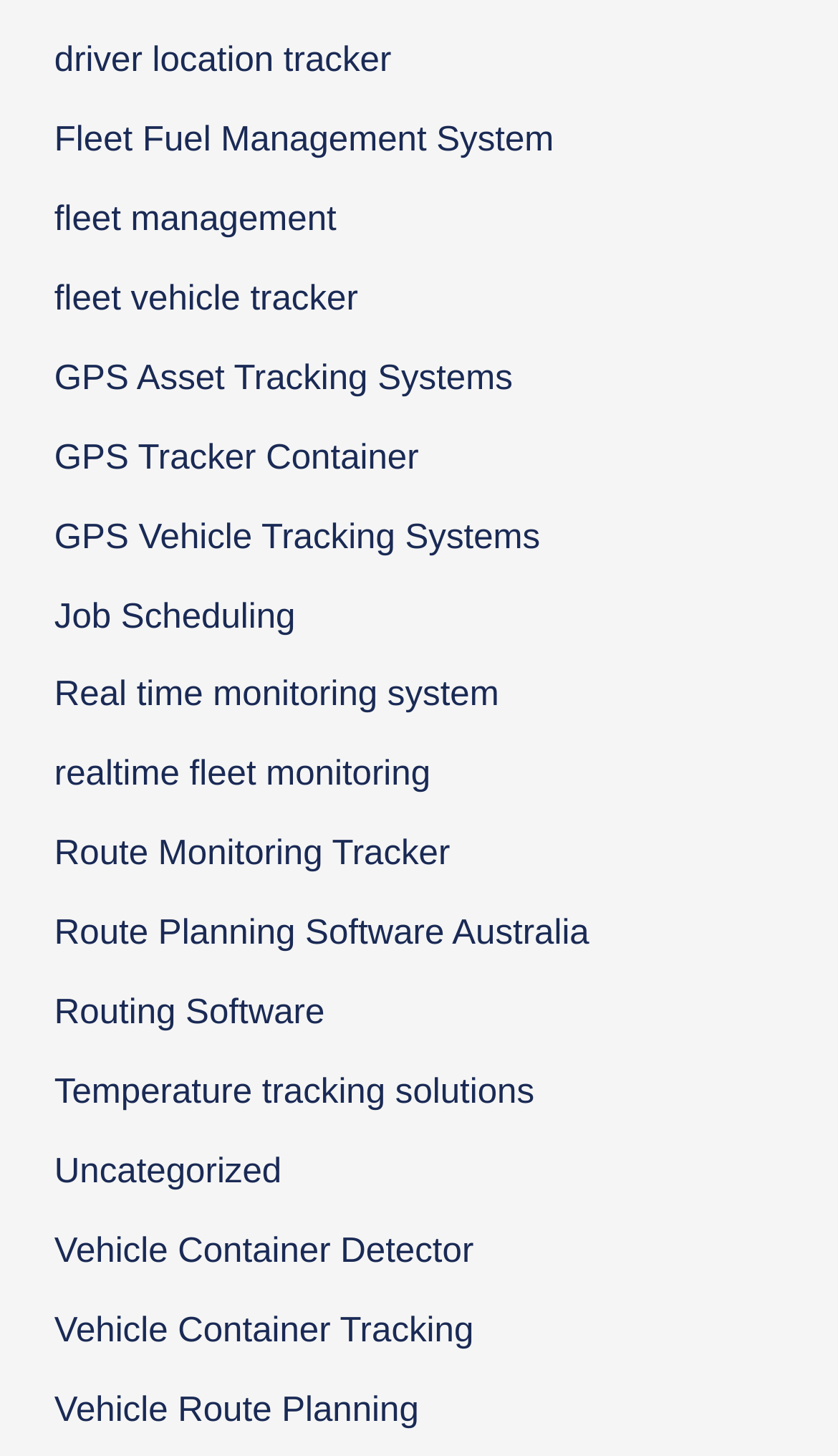Locate the bounding box coordinates of the region to be clicked to comply with the following instruction: "view fleet management". The coordinates must be four float numbers between 0 and 1, in the form [left, top, right, bottom].

[0.065, 0.137, 0.402, 0.164]